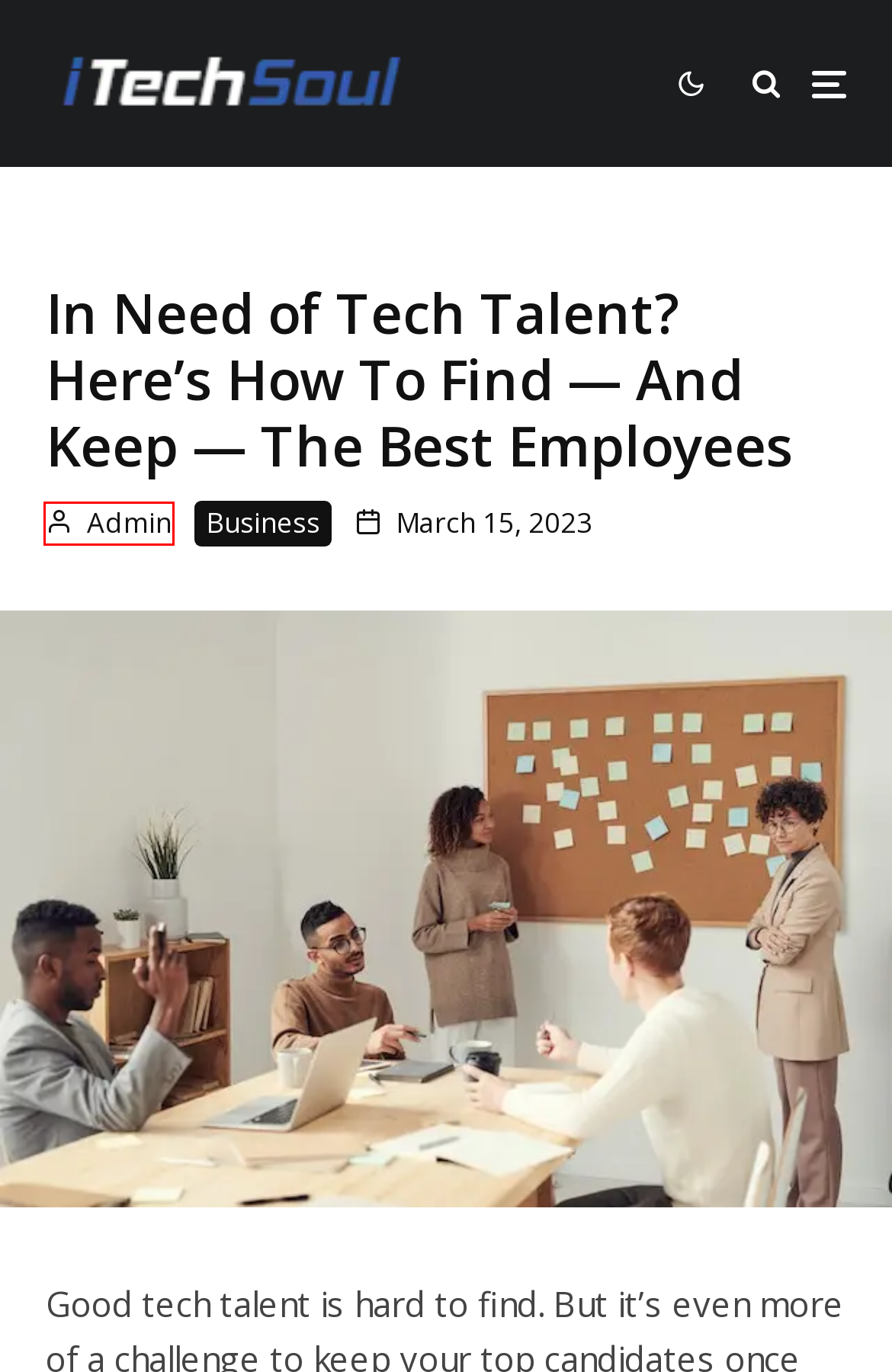Look at the given screenshot of a webpage with a red rectangle bounding box around a UI element. Pick the description that best matches the new webpage after clicking the element highlighted. The descriptions are:
A. Admin - iTechSoul
B. Business - iTechSoul
C. iTechSoul - Future Technology And Social Media
D. Terms of Service - iTechSoul
E. Privacy Policy - iTechSoul
F. Crafting a Financial Plan
G. Disclaimer - iTechSoul
H. Learning to Practice Mindful Spending

A